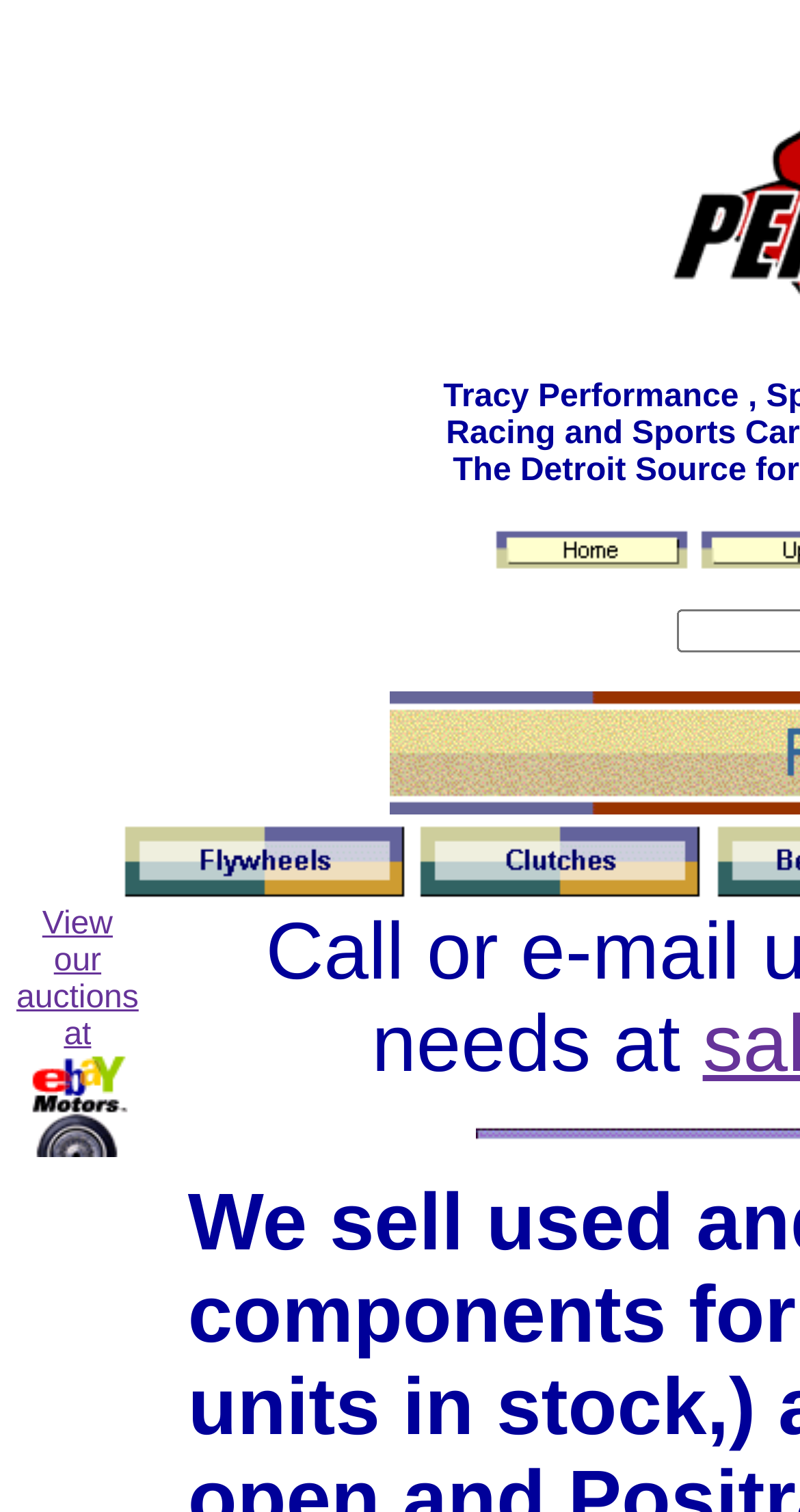Please answer the following question using a single word or phrase: 
What is the likely function of the image next to the 'Home' link?

Icon for Home